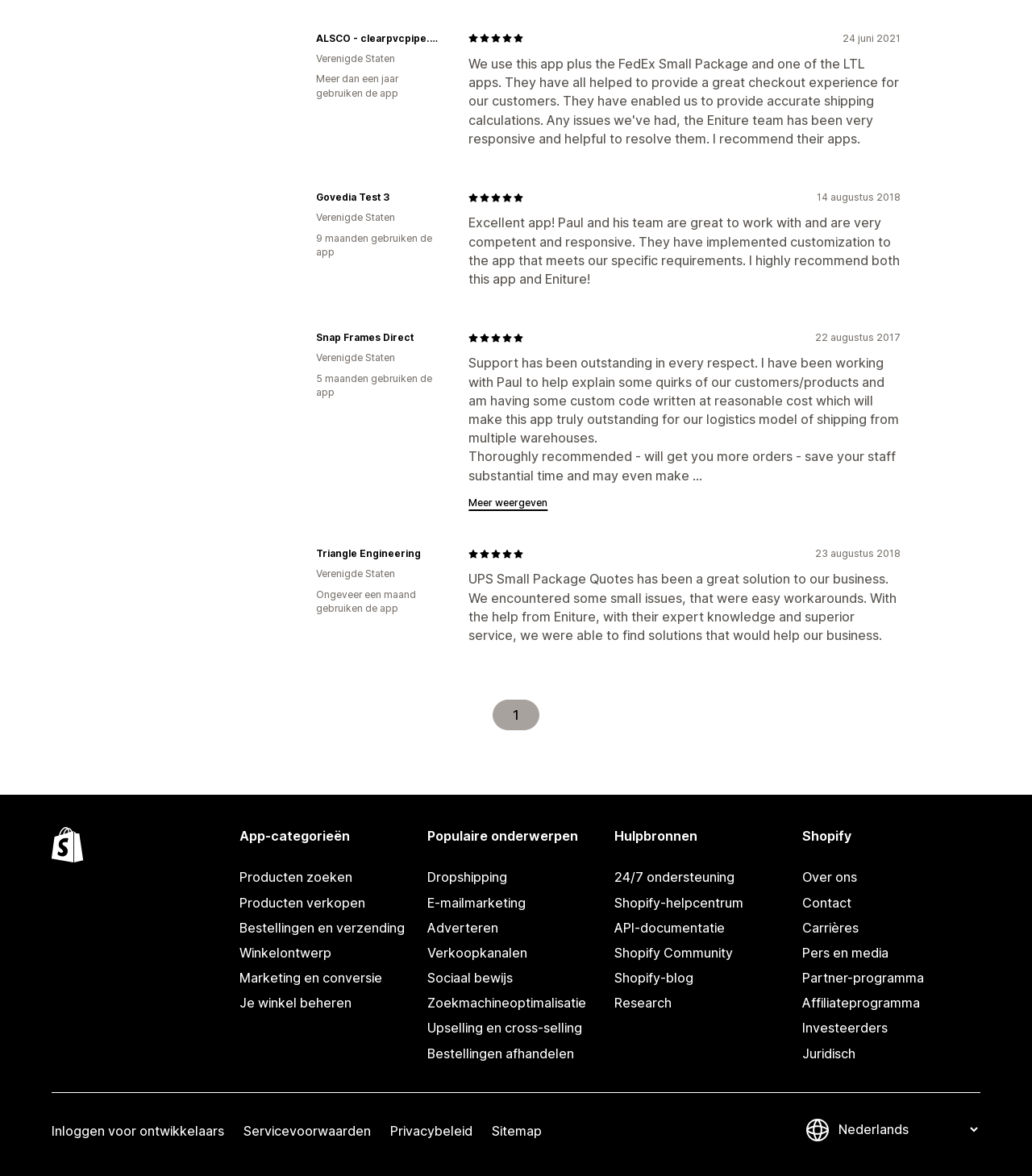Determine the bounding box coordinates for the area that needs to be clicked to fulfill this task: "Visit 'Facebook' page". The coordinates must be given as four float numbers between 0 and 1, i.e., [left, top, right, bottom].

None